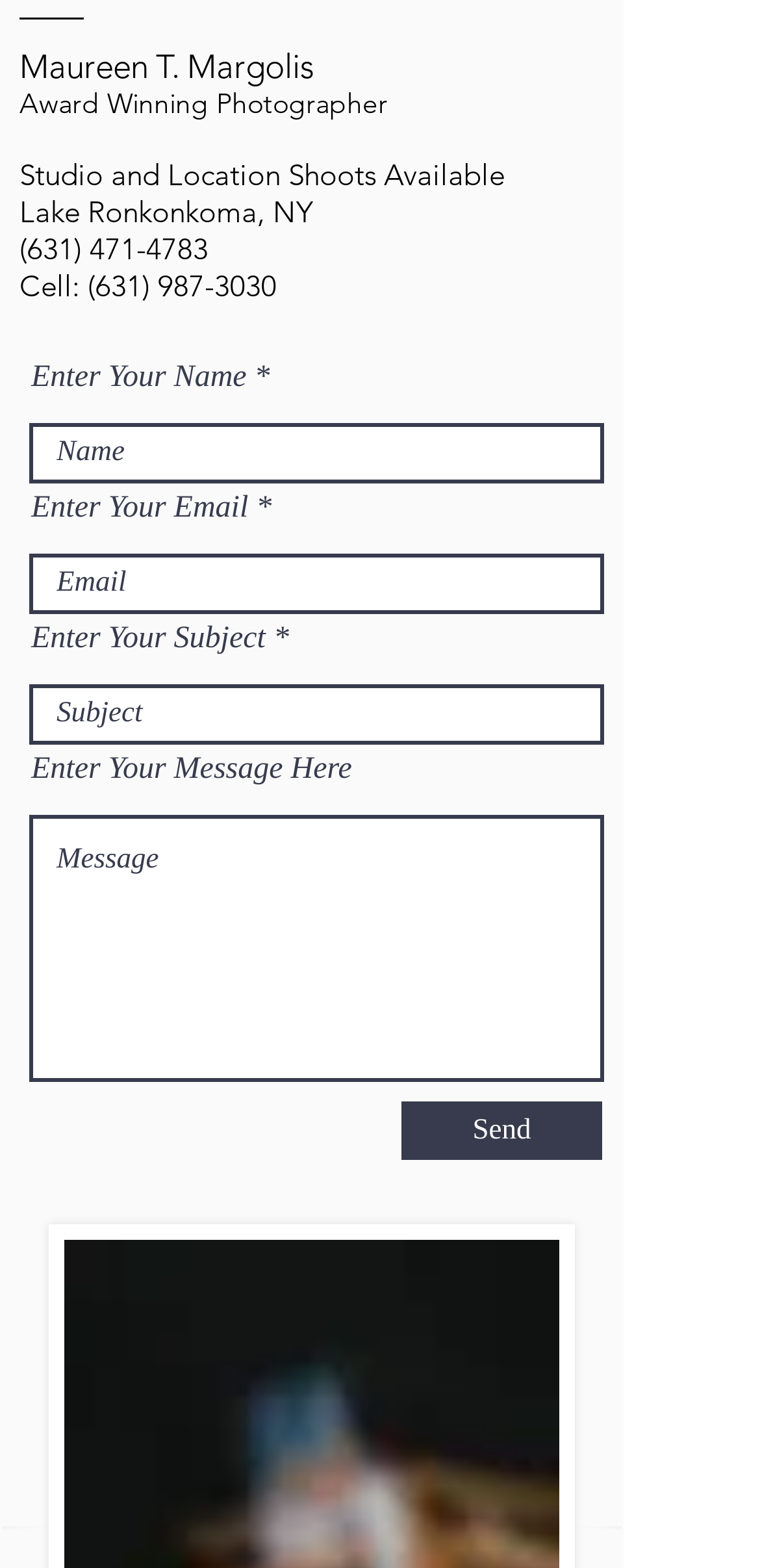What is the location of the studio?
Using the image as a reference, answer with just one word or a short phrase.

Lake Ronkonkoma, NY